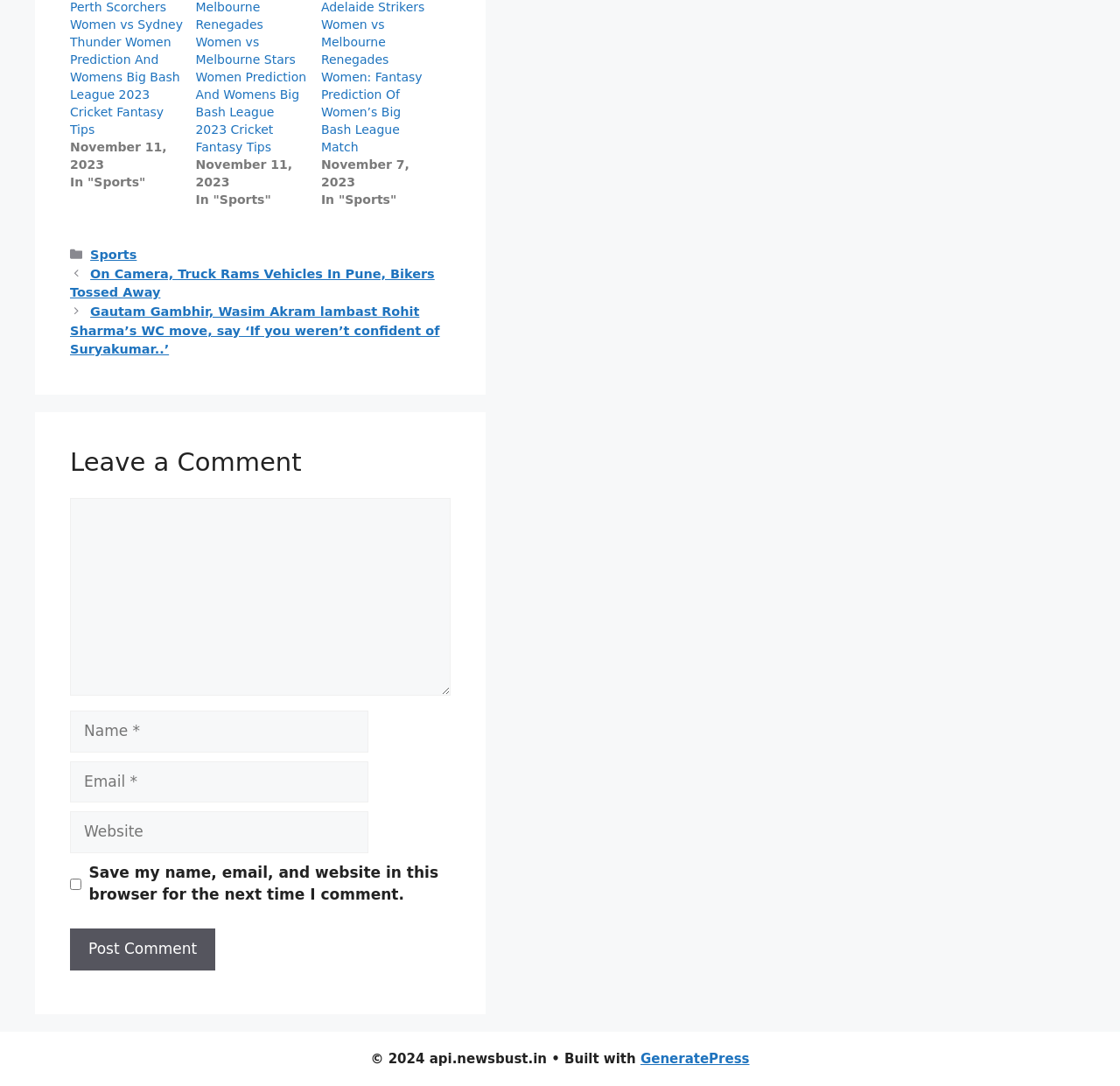Determine the bounding box coordinates for the area that needs to be clicked to fulfill this task: "Leave a comment". The coordinates must be given as four float numbers between 0 and 1, i.e., [left, top, right, bottom].

[0.062, 0.412, 0.402, 0.442]